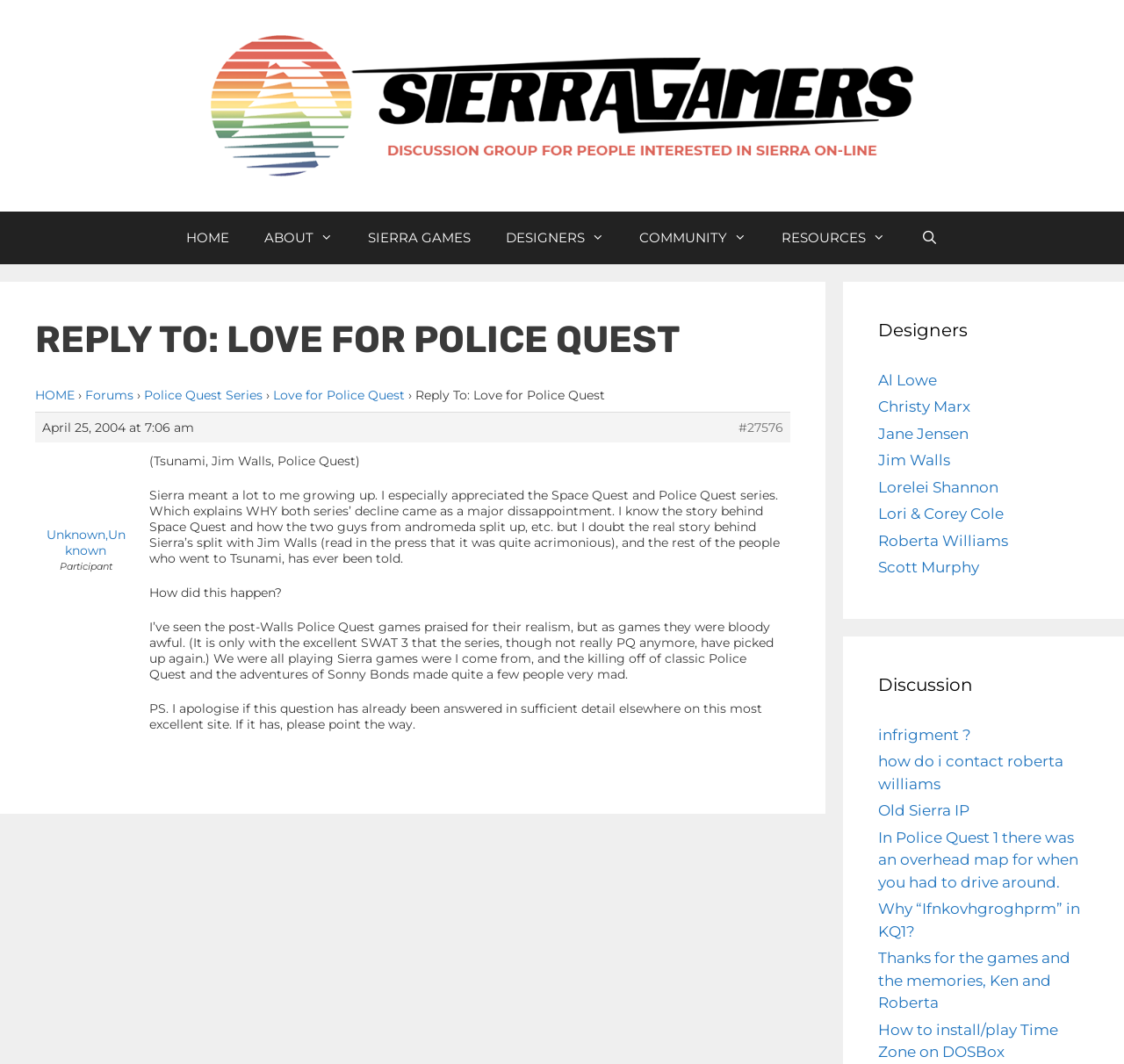Determine the bounding box coordinates of the clickable element to complete this instruction: "Click on the 'HOME' link". Provide the coordinates in the format of four float numbers between 0 and 1, [left, top, right, bottom].

[0.15, 0.199, 0.22, 0.248]